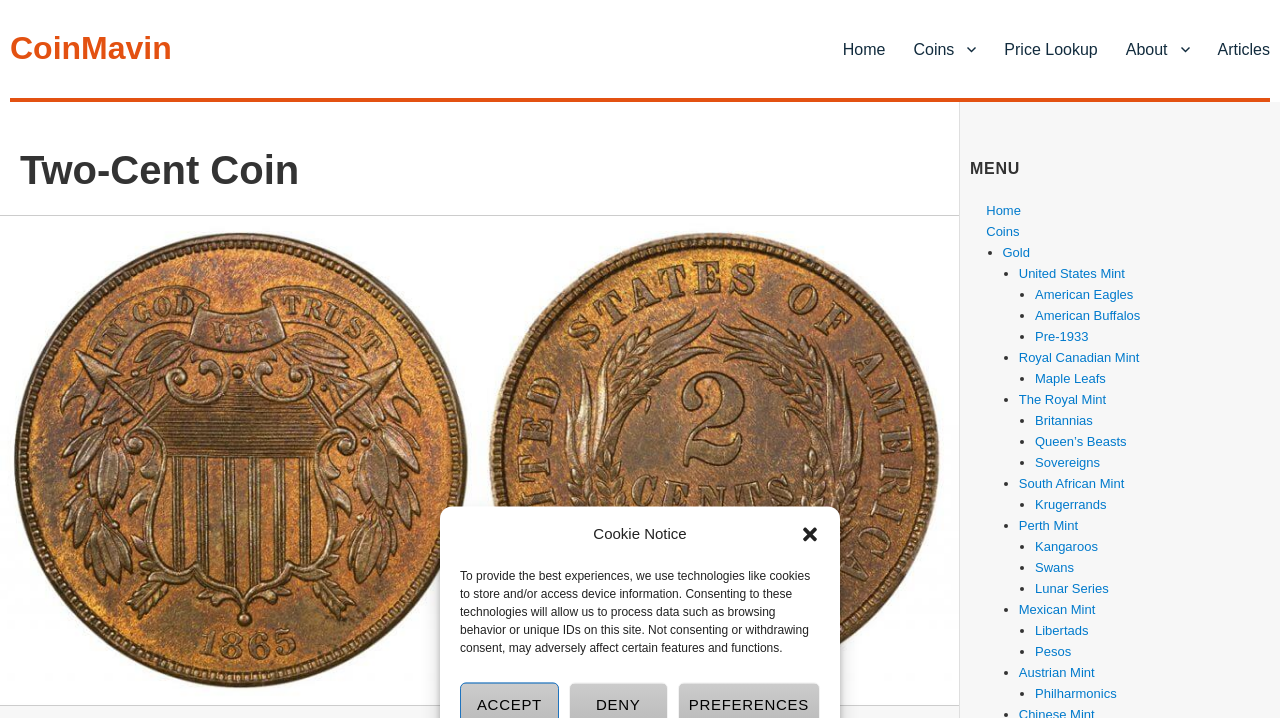What is the name of the coin?
Look at the image and provide a short answer using one word or a phrase.

Two-Cent Coin